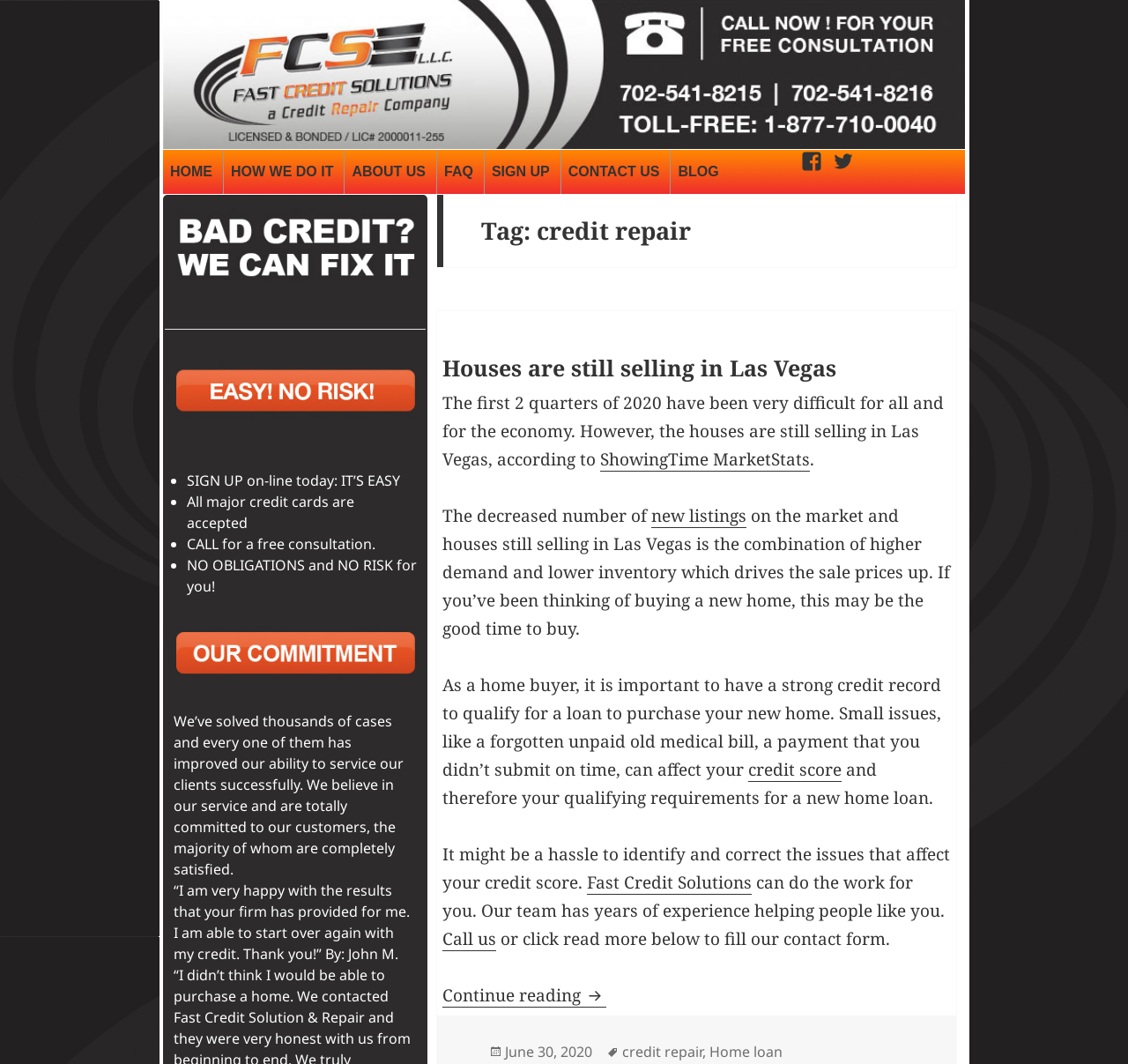What is the main topic of this webpage?
Examine the screenshot and reply with a single word or phrase.

Credit repair